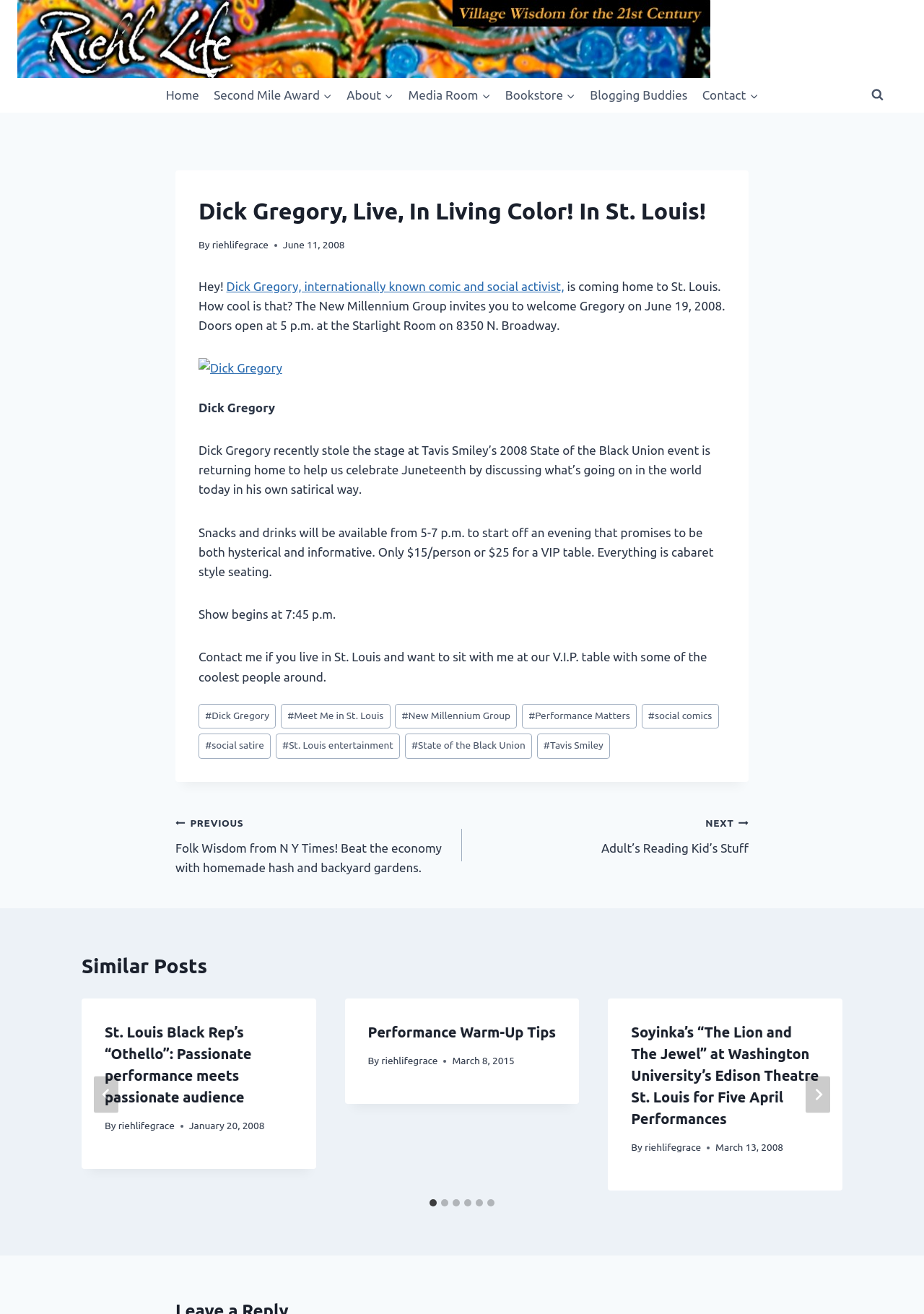Provide the text content of the webpage's main heading.

Dick Gregory, Live, In Living Color! In St. Louis!